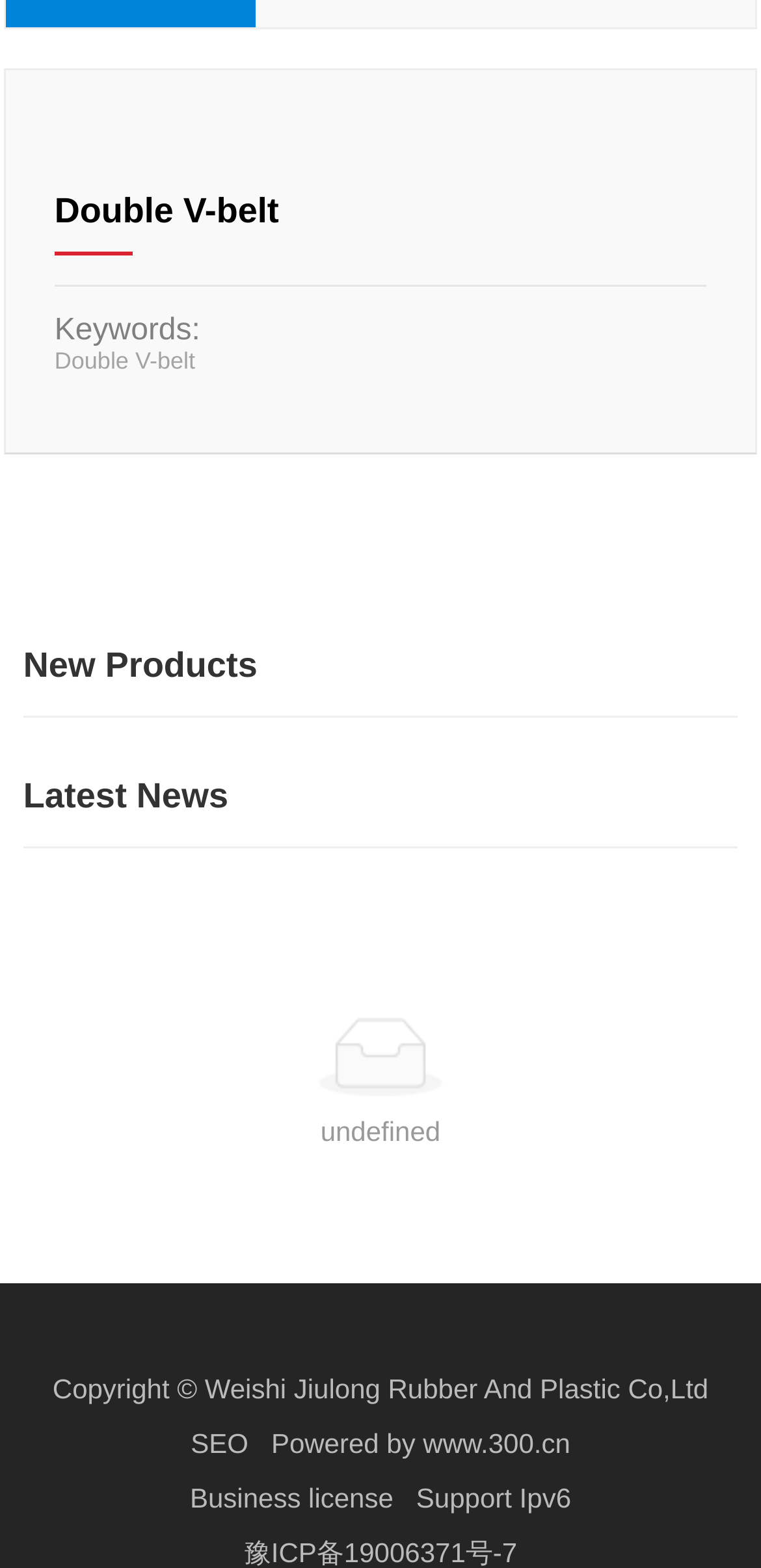What is the company name mentioned in the copyright text?
Make sure to answer the question with a detailed and comprehensive explanation.

The StaticText element at the bottom of the webpage contains the copyright information, which includes the company name 'Weishi Jiulong Rubber And Plastic Co,Ltd'.